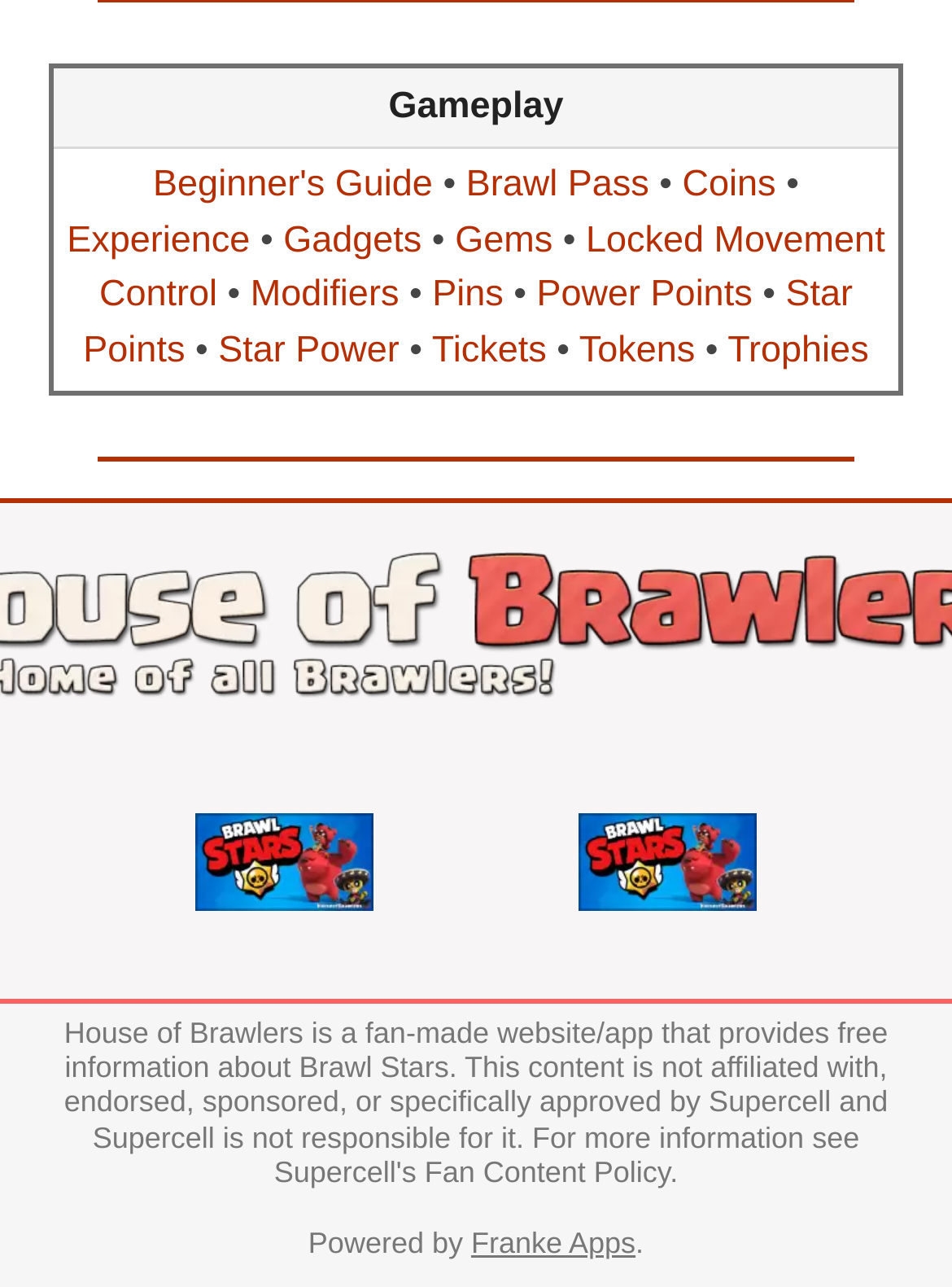Determine the coordinates of the bounding box that should be clicked to complete the instruction: "Click on House of Clashers App Store". The coordinates should be represented by four float numbers between 0 and 1: [left, top, right, bottom].

[0.204, 0.682, 0.391, 0.714]